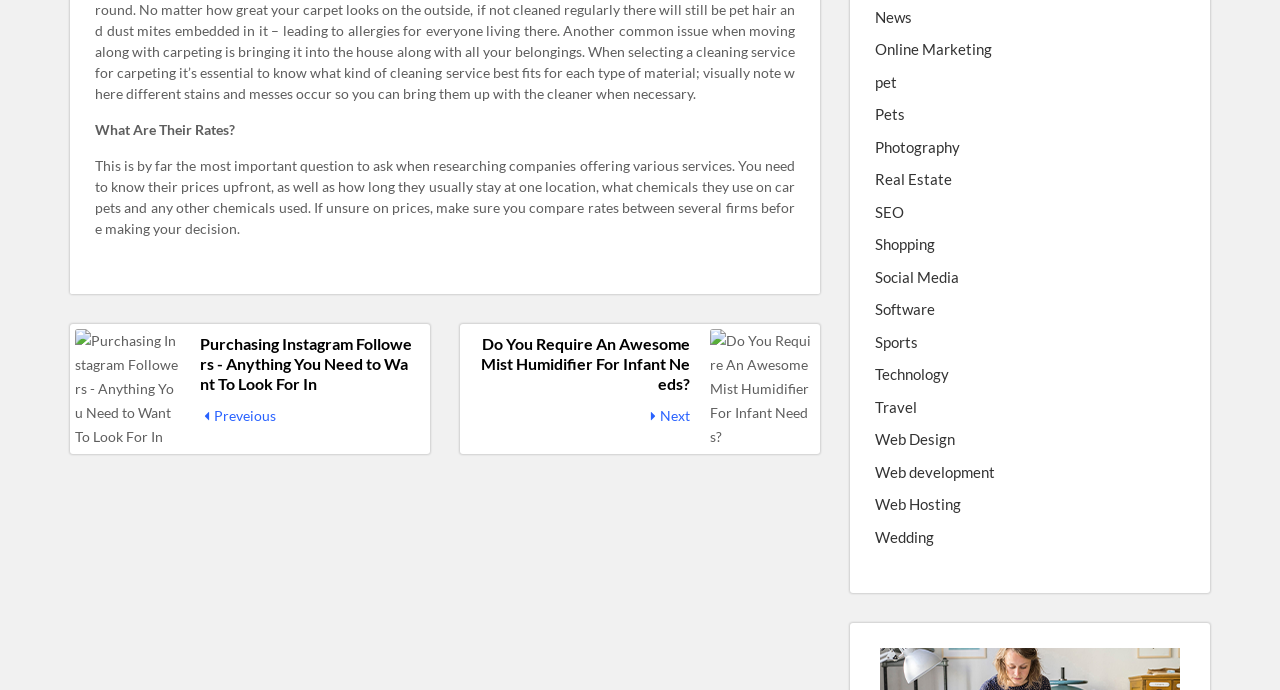Find the bounding box coordinates of the element to click in order to complete this instruction: "Click on 'Privacy Policy'". The bounding box coordinates must be four float numbers between 0 and 1, denoted as [left, top, right, bottom].

None